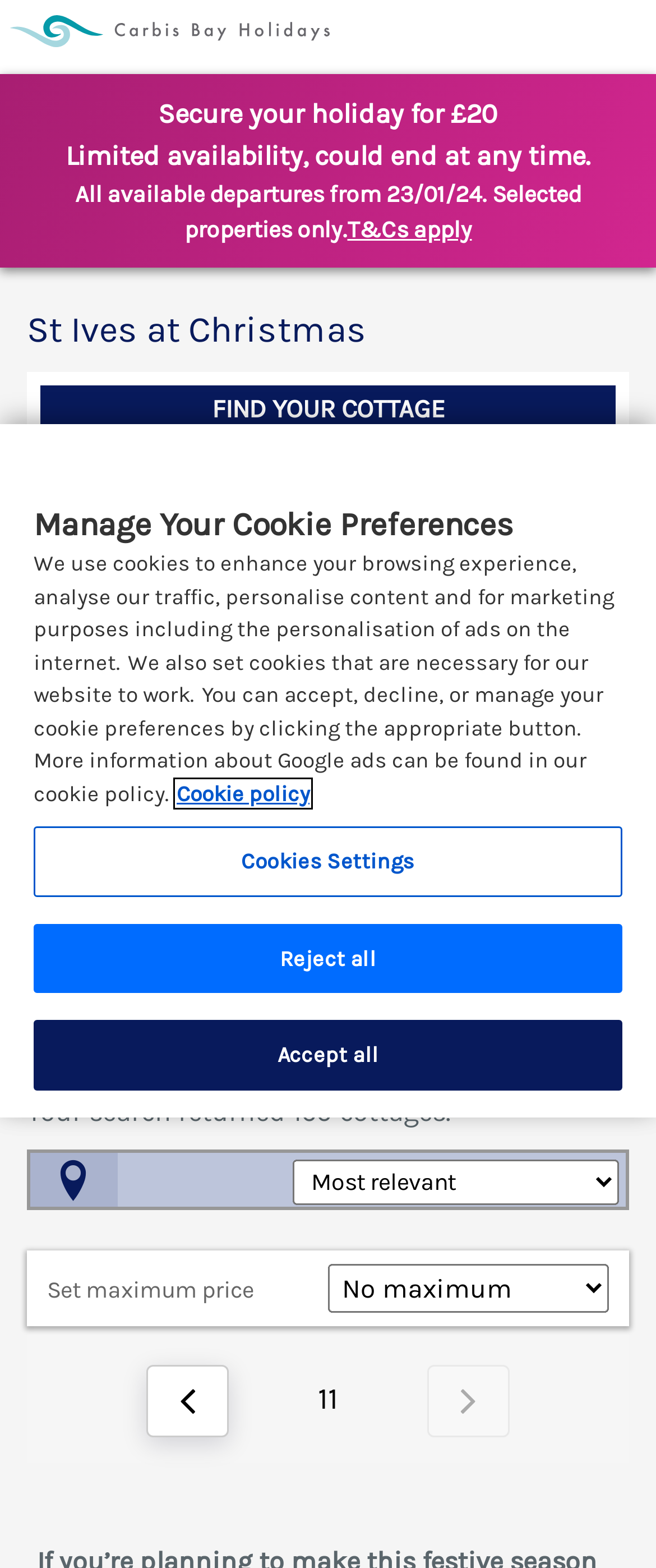Find and specify the bounding box coordinates that correspond to the clickable region for the instruction: "Search for a cottage".

[0.074, 0.251, 0.926, 0.27]